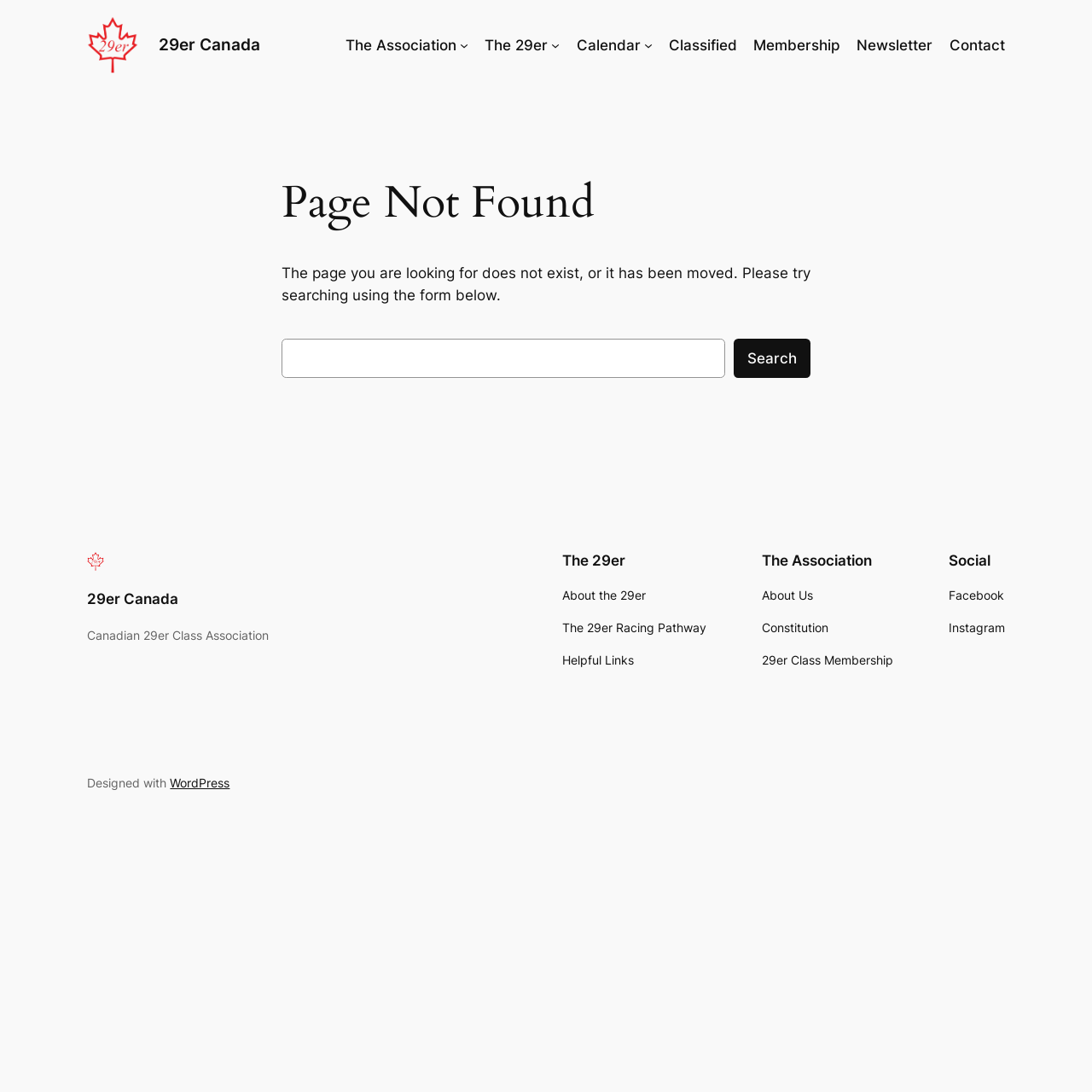Use a single word or phrase to answer the question: What is the purpose of the search form?

To find a page